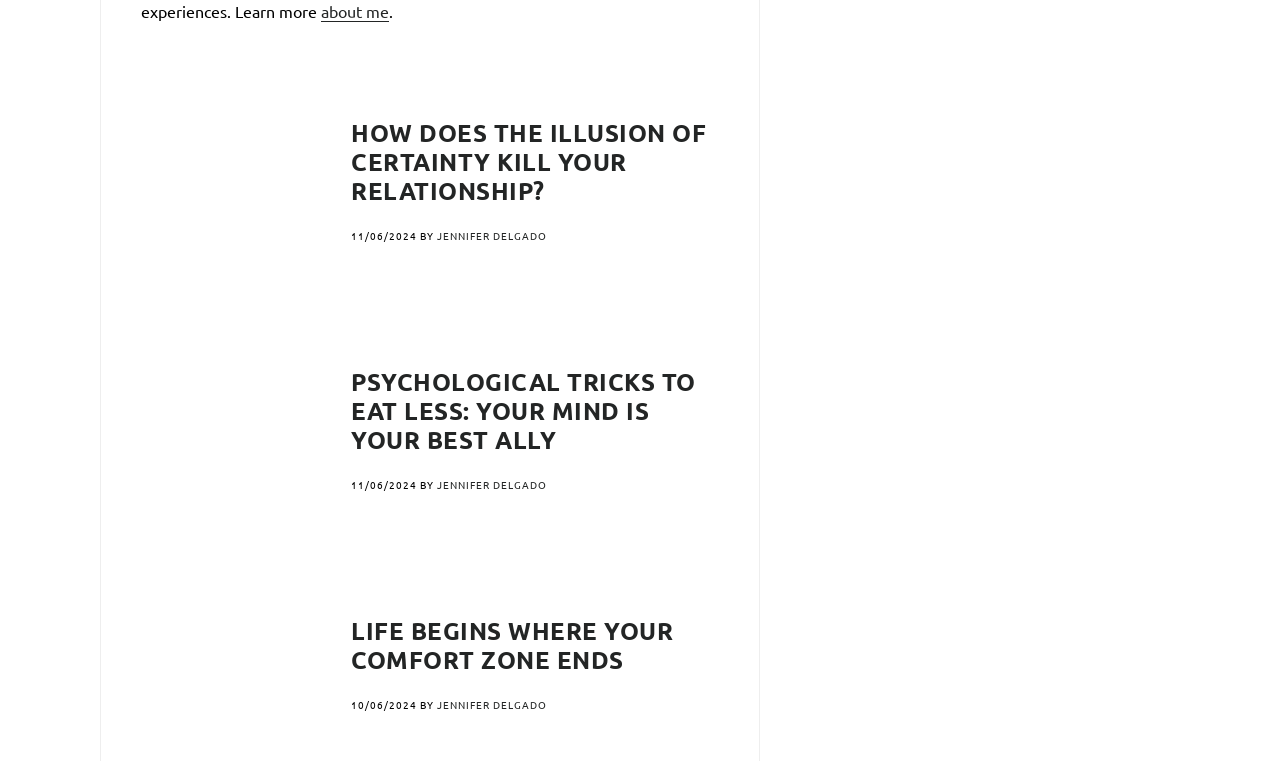Locate the bounding box coordinates of the area to click to fulfill this instruction: "view Jennifer Delgado's profile". The bounding box should be presented as four float numbers between 0 and 1, in the order [left, top, right, bottom].

[0.341, 0.299, 0.427, 0.319]